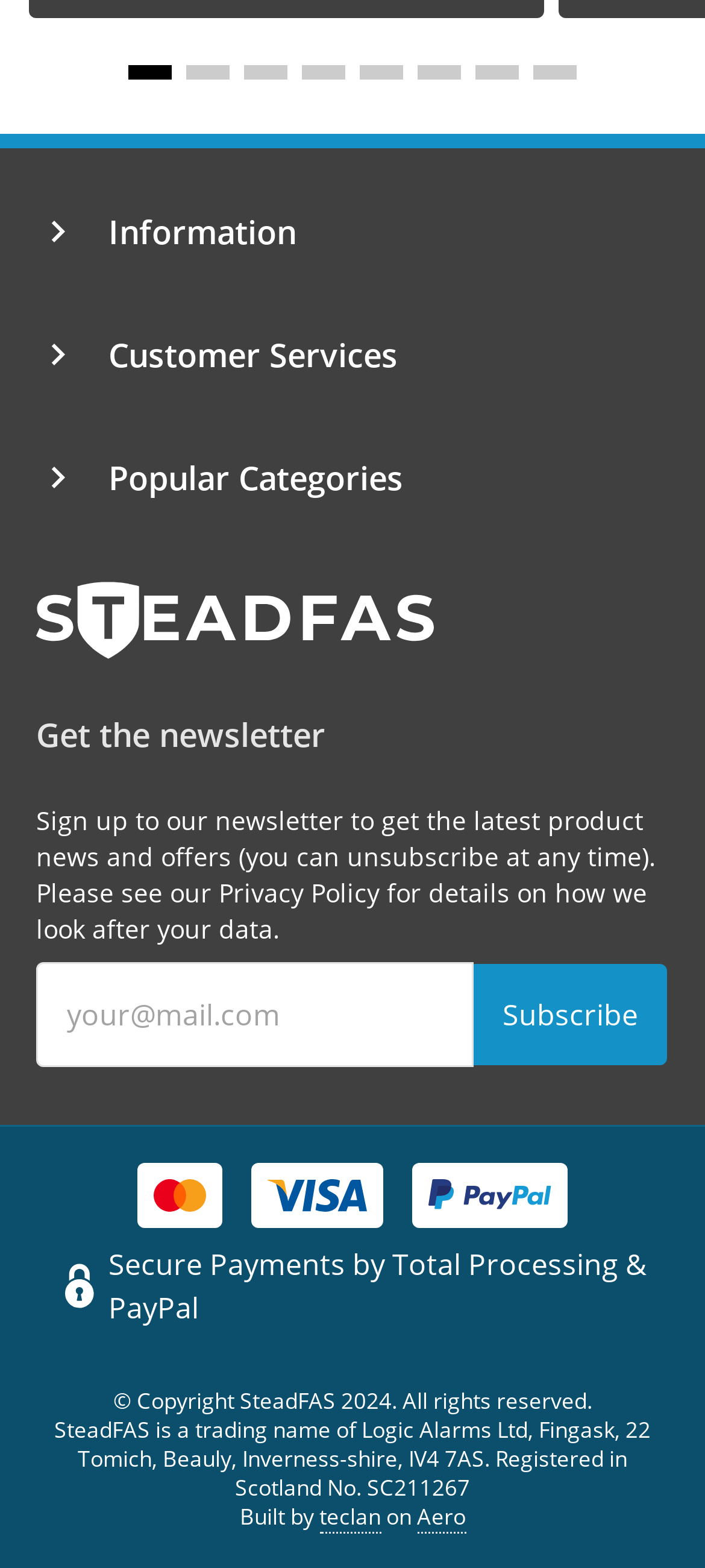Please specify the bounding box coordinates for the clickable region that will help you carry out the instruction: "Subscribe to the newsletter".

[0.672, 0.615, 0.946, 0.679]